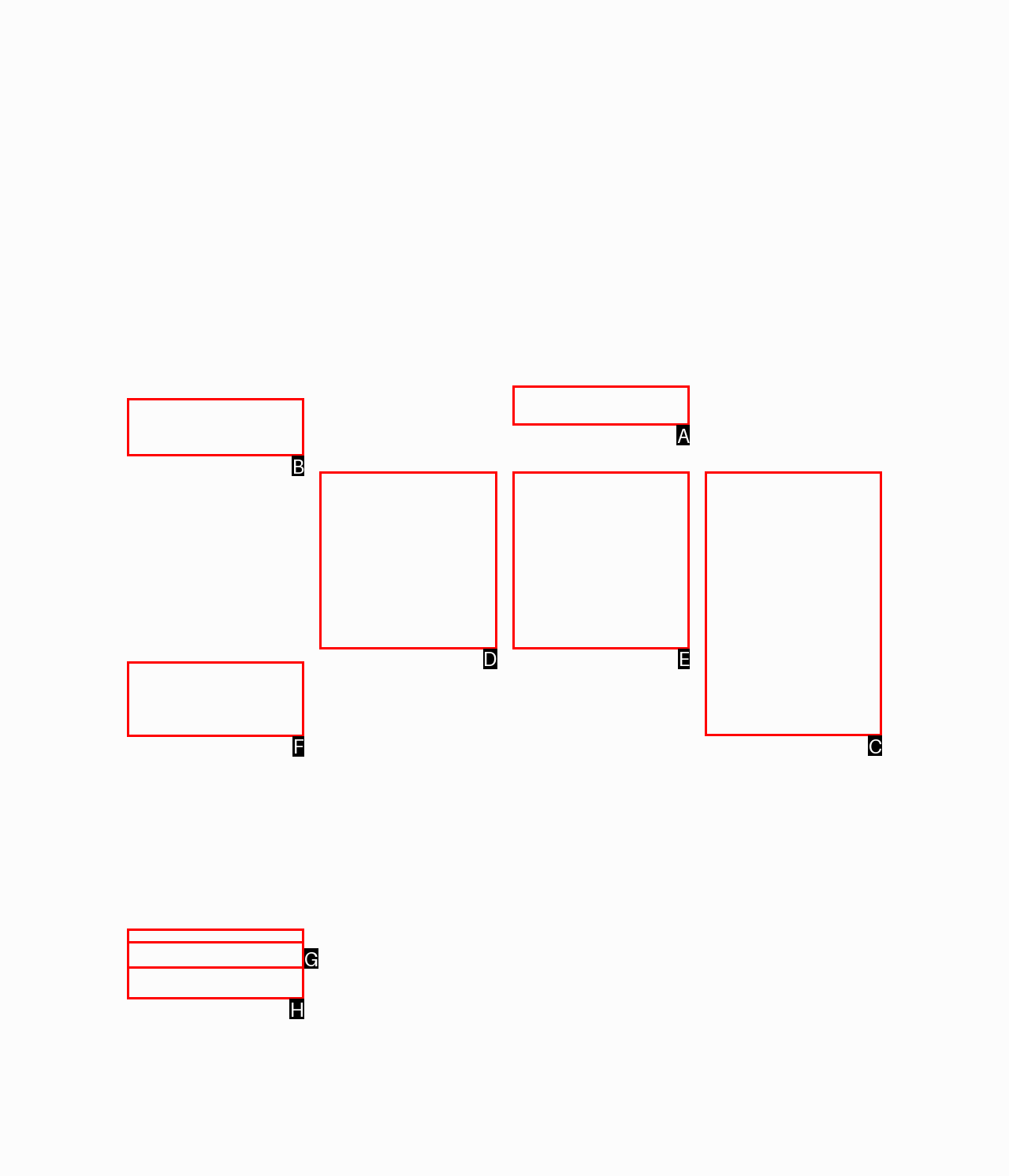Select the correct HTML element to complete the following task: Get The Sacred Acts: Ordinances of the Church for free
Provide the letter of the choice directly from the given options.

C